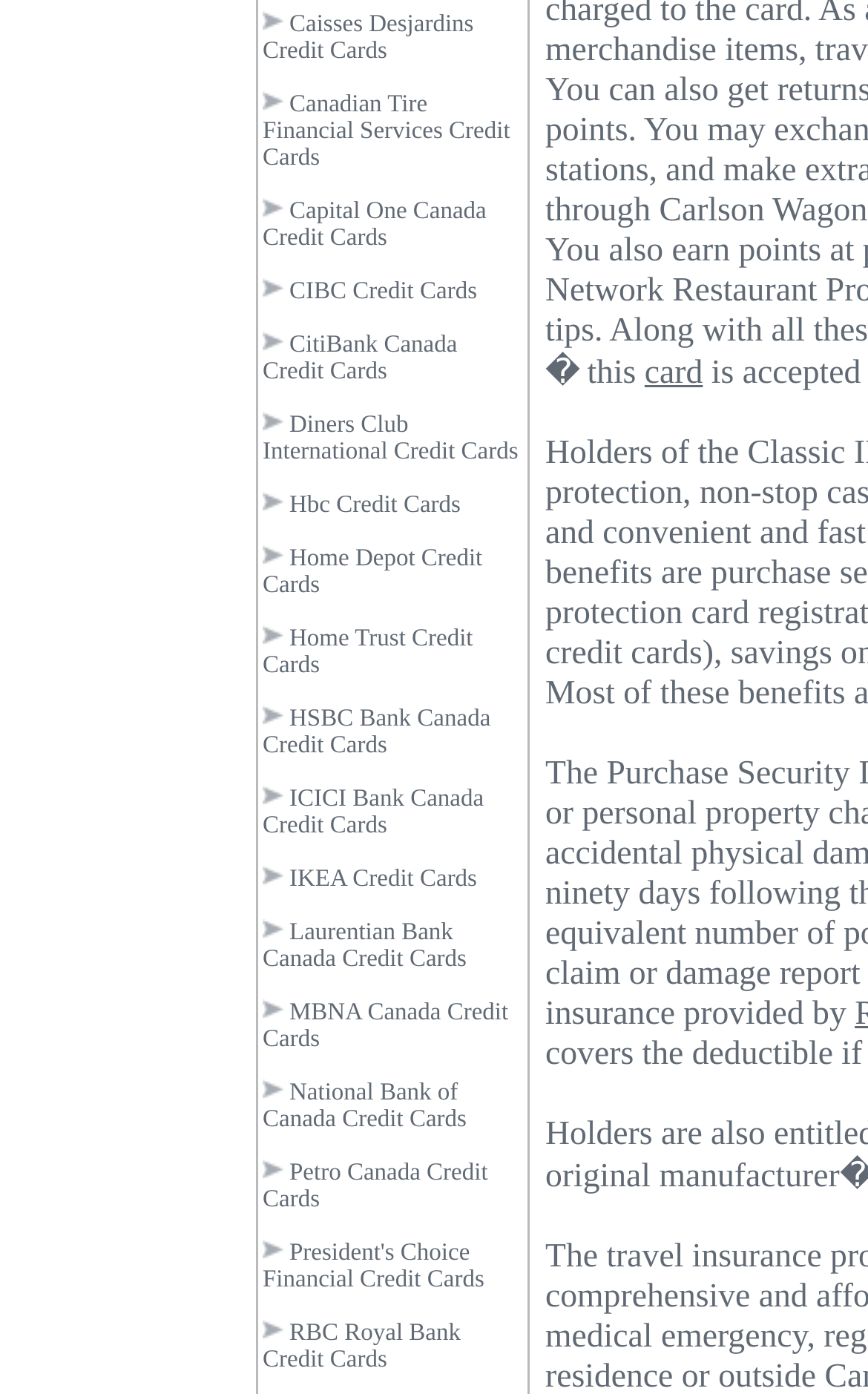Please find the bounding box for the following UI element description. Provide the coordinates in (top-left x, top-left y, bottom-right x, bottom-right y) format, with values between 0 and 1: IKEA Credit Cards

[0.333, 0.621, 0.55, 0.64]